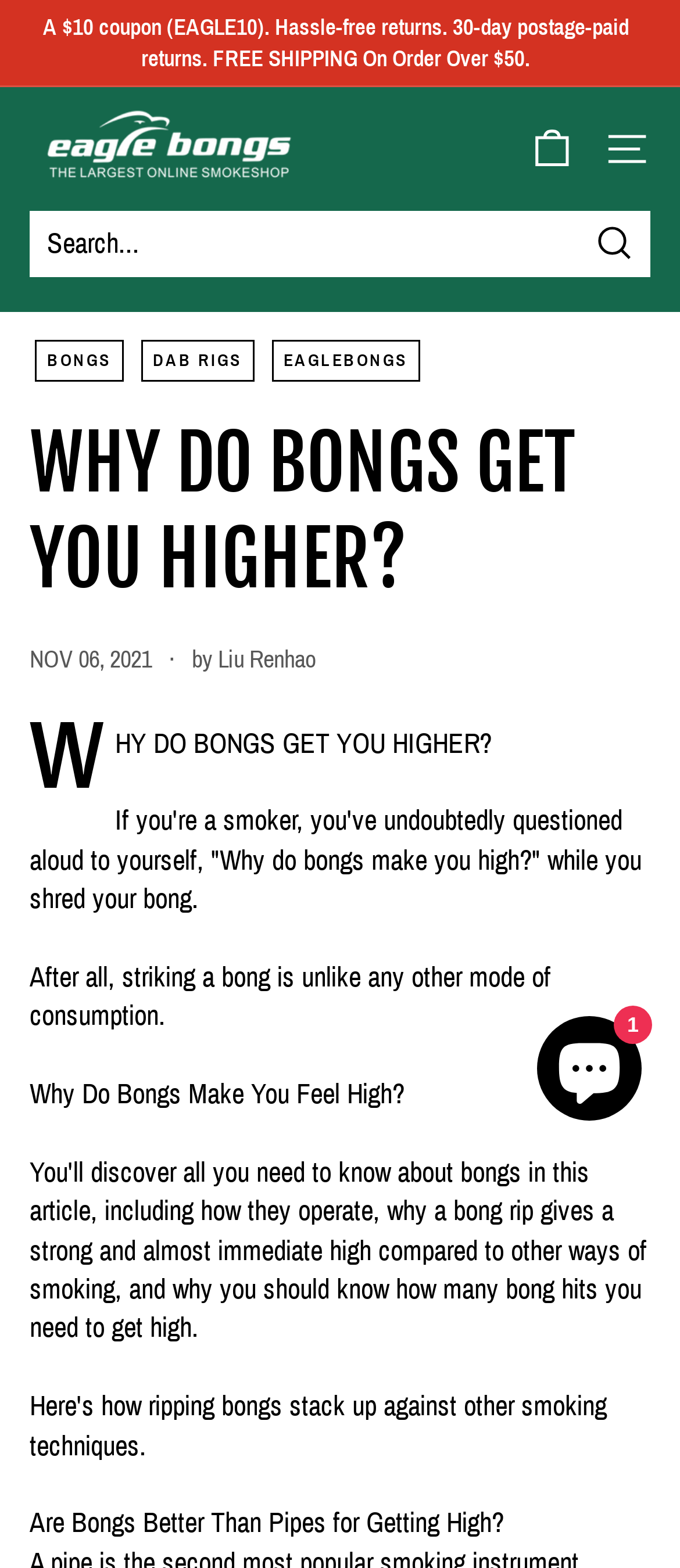Locate and extract the headline of this webpage.

WHY DO BONGS GET YOU HIGHER?